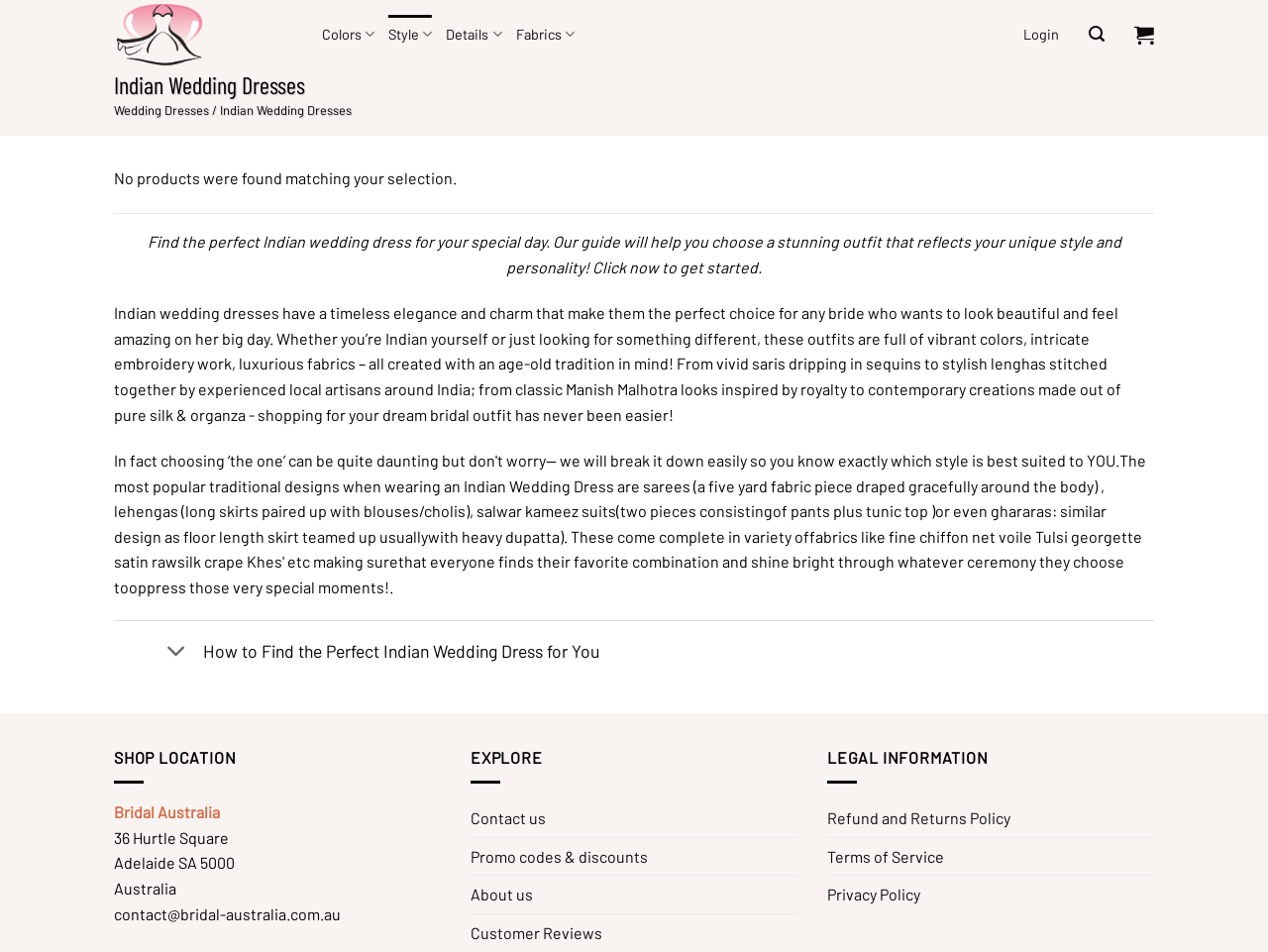Please look at the image and answer the question with a detailed explanation: What types of filters are available for searching wedding dresses?

The filters are located at the top of the webpage, and they are represented by links with icons. The filters are 'Colors', 'Style', 'Details', and 'Fabrics', which can be used to narrow down the search for wedding dresses.